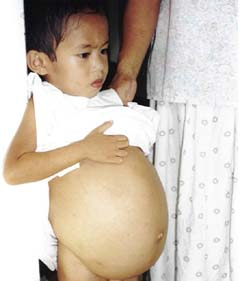Who is providing care to the boy?
Using the image as a reference, answer with just one word or a short phrase.

A supportive adult